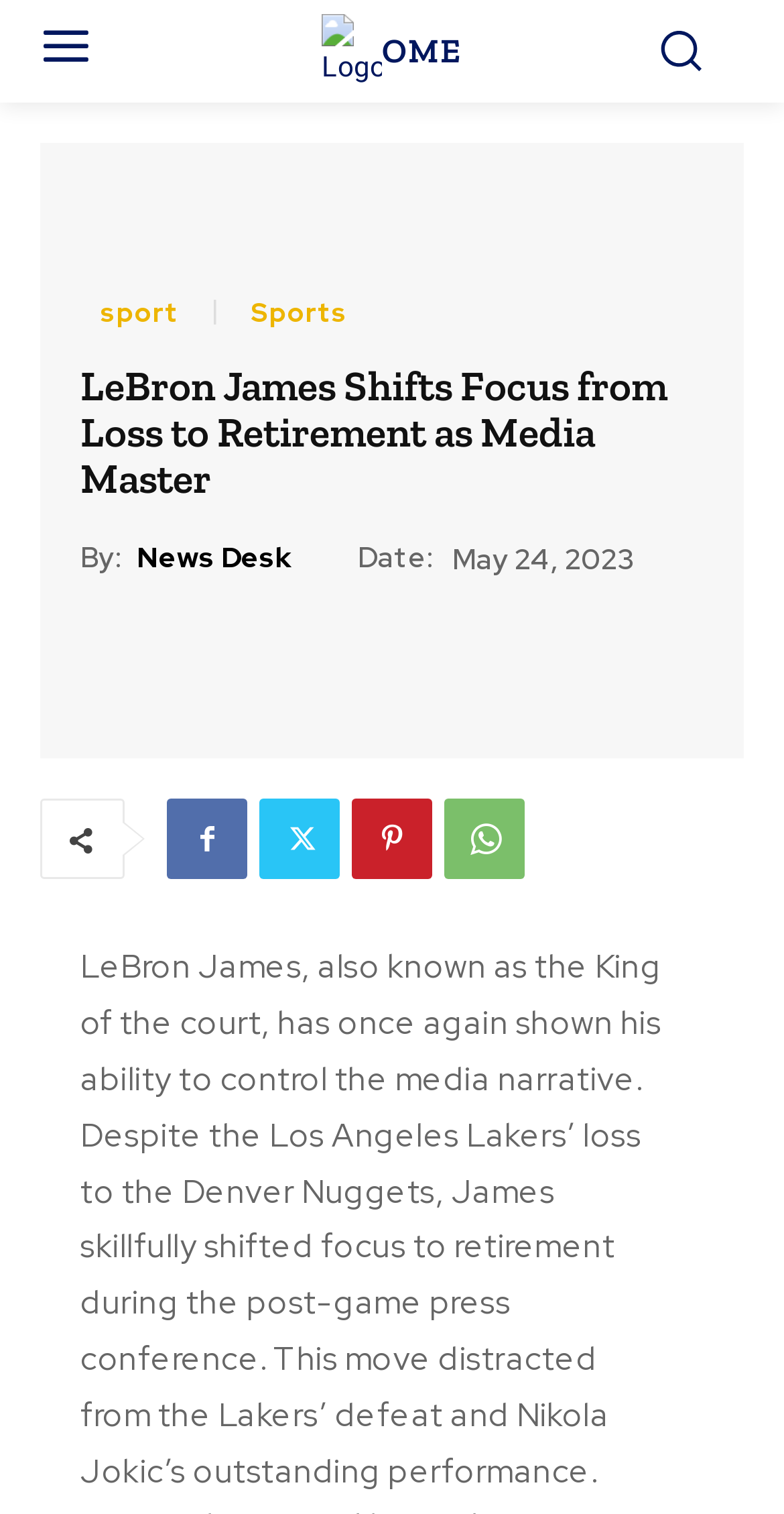Please indicate the bounding box coordinates of the element's region to be clicked to achieve the instruction: "Go to sports page". Provide the coordinates as four float numbers between 0 and 1, i.e., [left, top, right, bottom].

[0.113, 0.193, 0.244, 0.221]